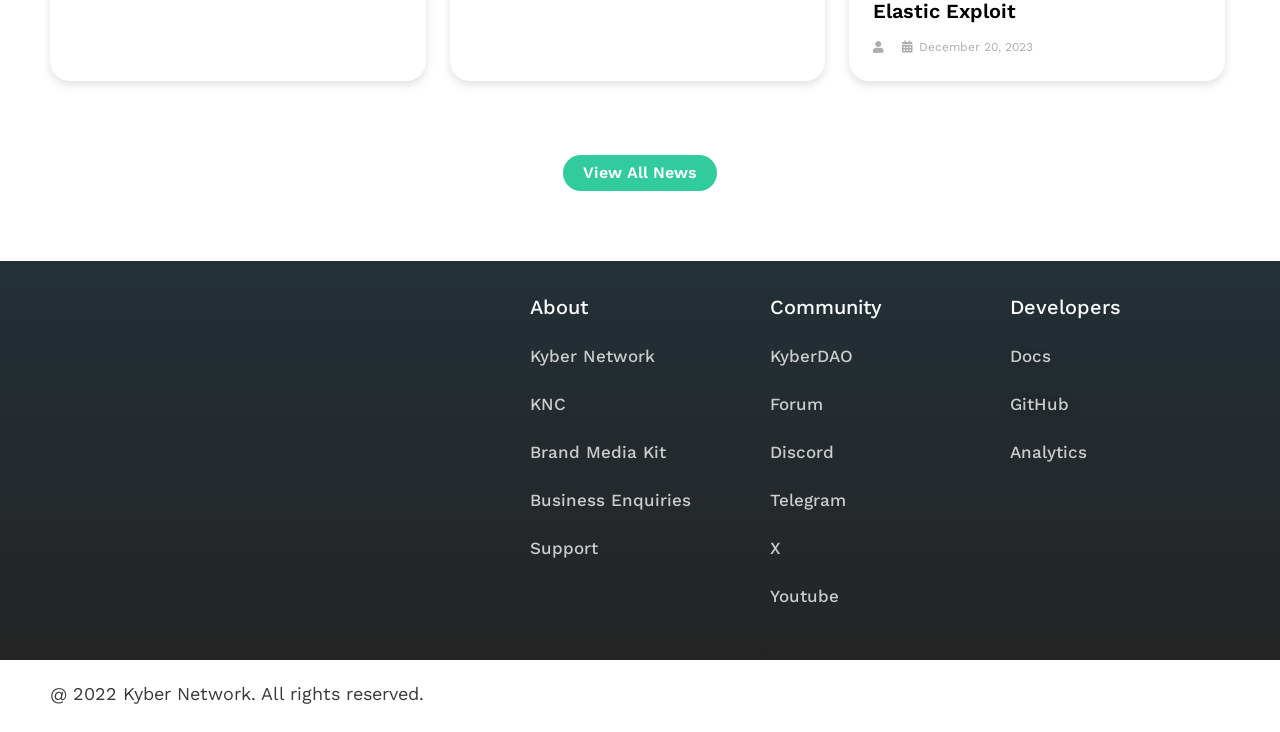Utilize the information from the image to answer the question in detail:
What is the date displayed on the webpage?

The date is displayed at the top of the webpage, in a static text element with a bounding box of [0.715, 0.054, 0.807, 0.073].